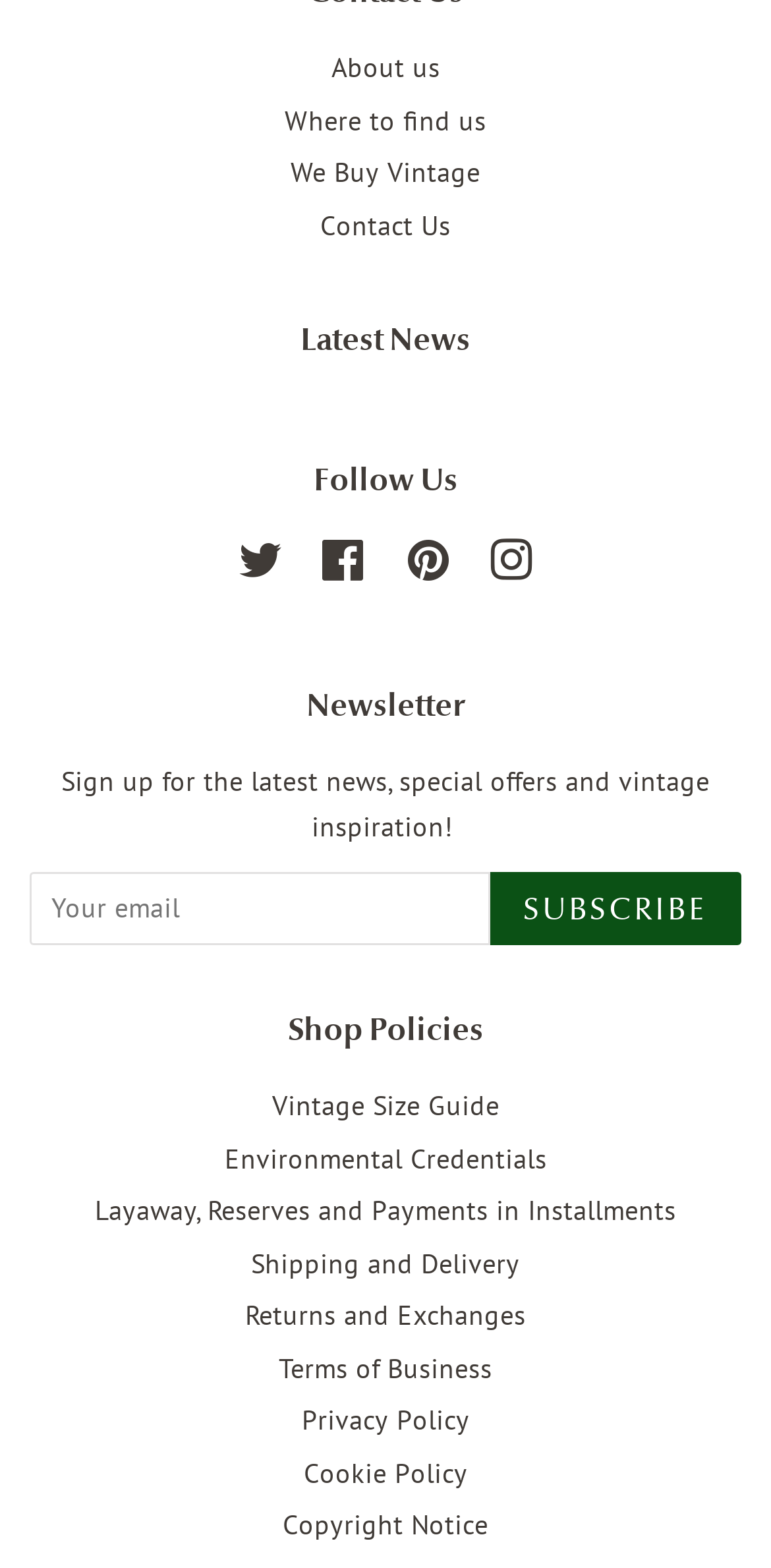What is the purpose of the 'We Buy Vintage' link?
Please give a detailed and thorough answer to the question, covering all relevant points.

The 'We Buy Vintage' link is located in the top navigation bar, suggesting it's a primary feature of the website. The link's presence implies that the website is interested in purchasing vintage items, likely from users or other sources.